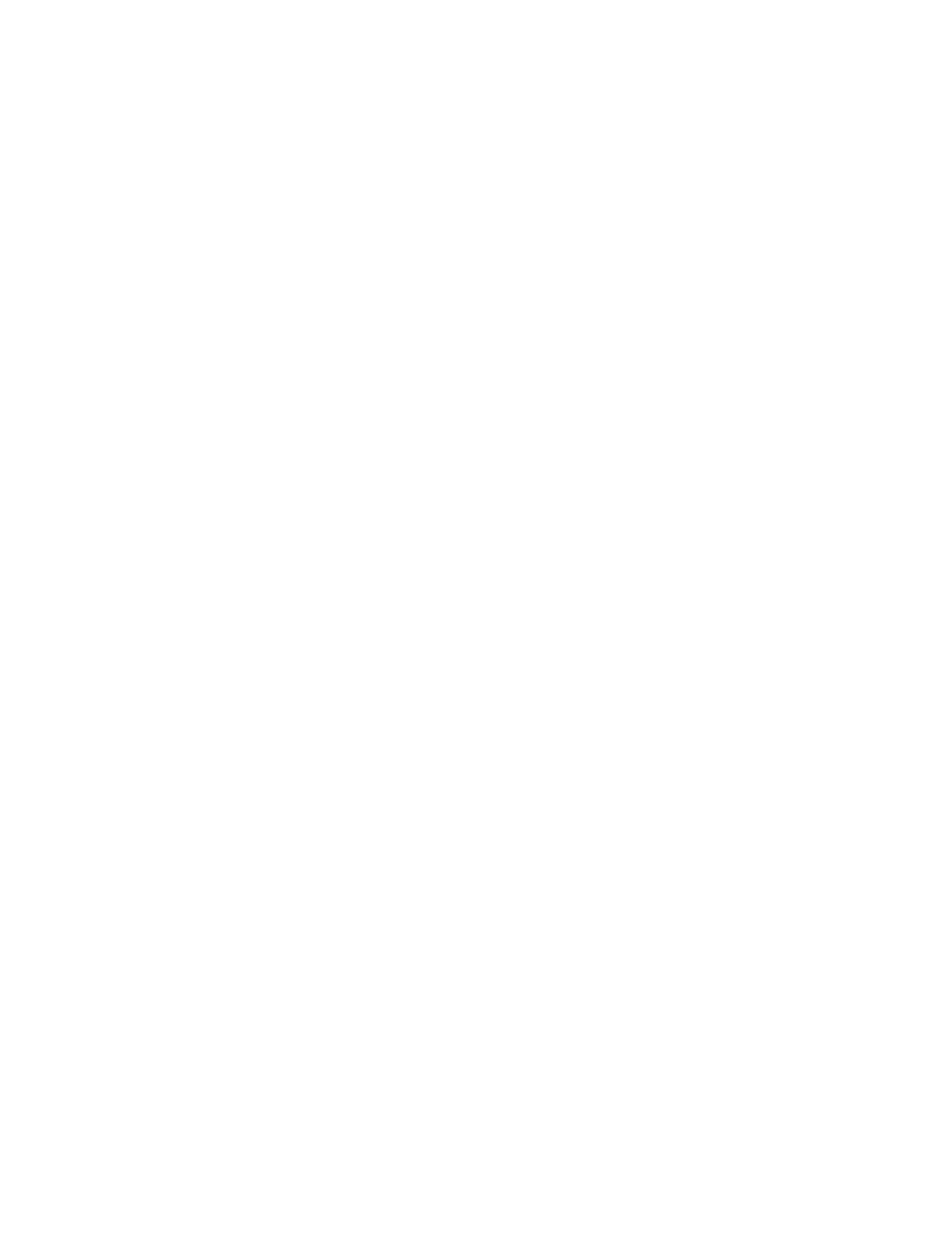How many links are under 'Quick links'?
Provide a short answer using one word or a brief phrase based on the image.

7